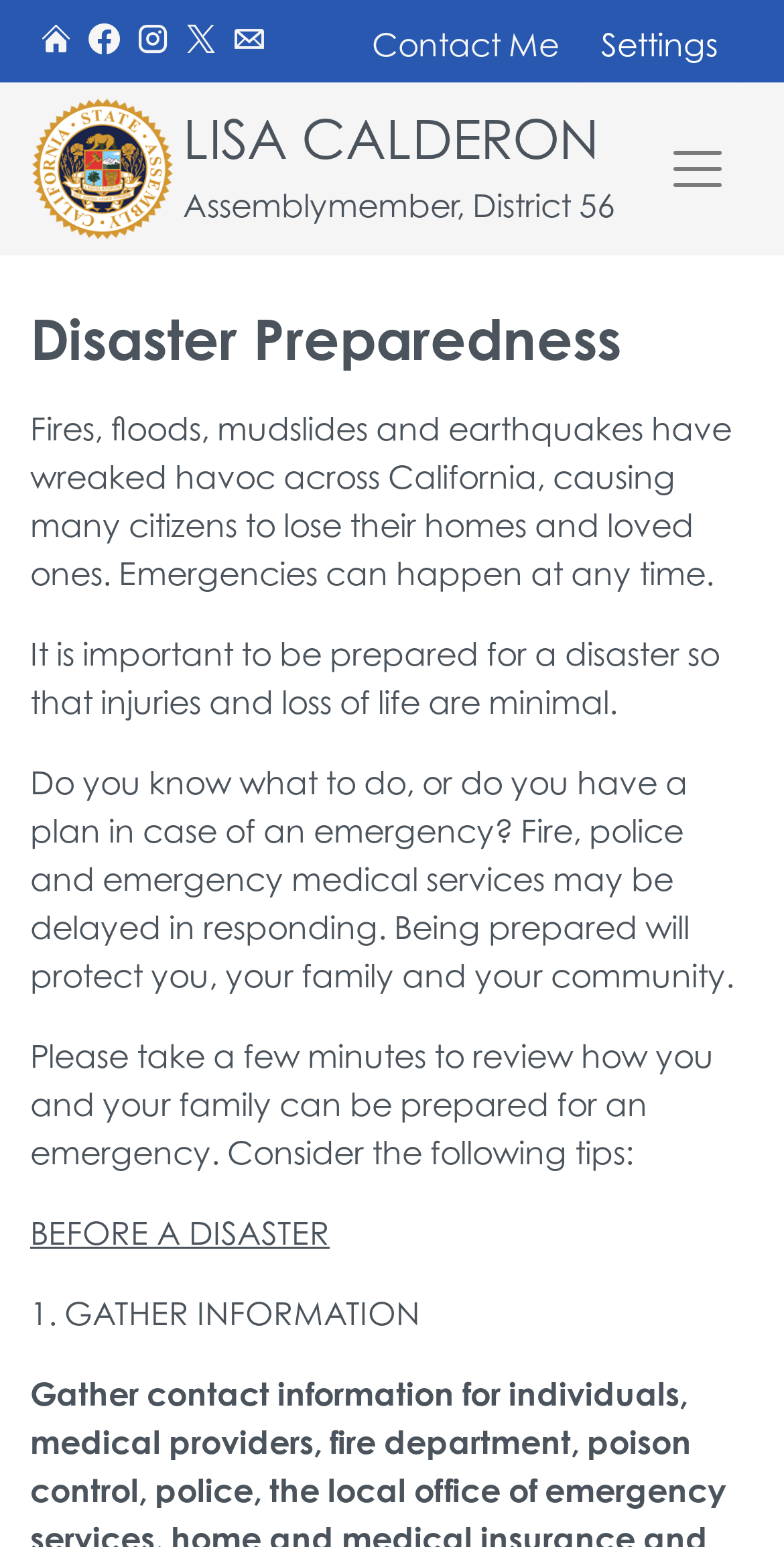Determine the bounding box coordinates of the clickable element to complete this instruction: "Toggle navigation". Provide the coordinates in the format of four float numbers between 0 and 1, [left, top, right, bottom].

[0.821, 0.084, 0.959, 0.134]